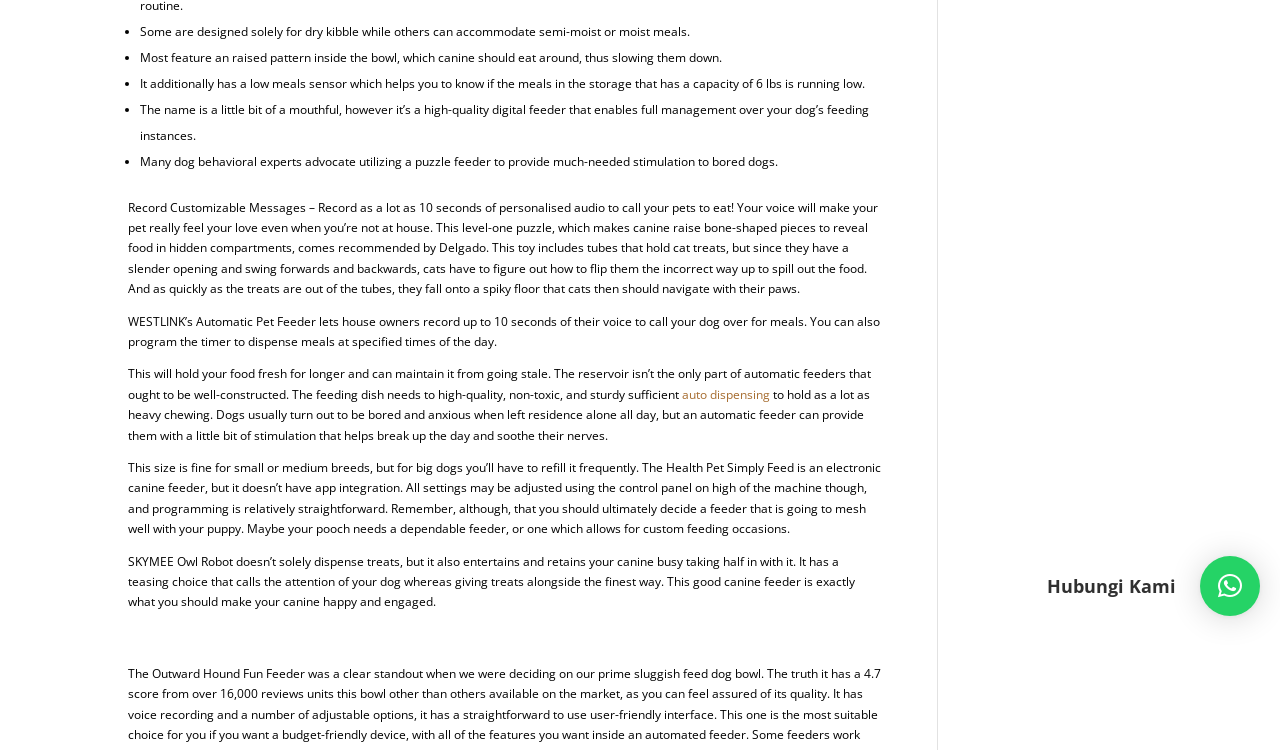Identify the bounding box of the UI element described as follows: "× Hubungi Kami". Provide the coordinates as four float numbers in the range of 0 to 1 [left, top, right, bottom].

[0.938, 0.741, 0.984, 0.821]